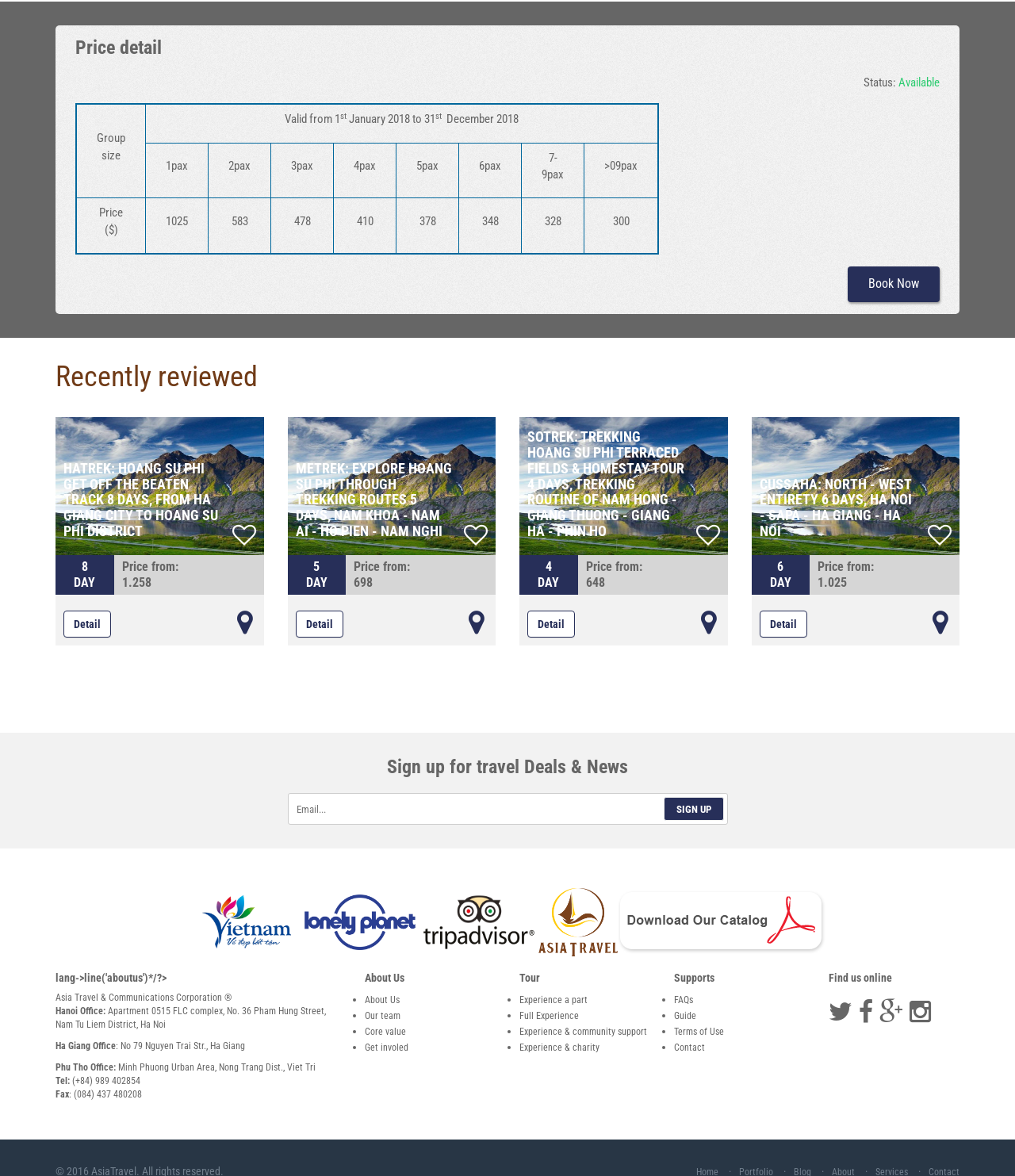Pinpoint the bounding box coordinates of the clickable element to carry out the following instruction: "View trip map."

[0.233, 0.518, 0.248, 0.541]